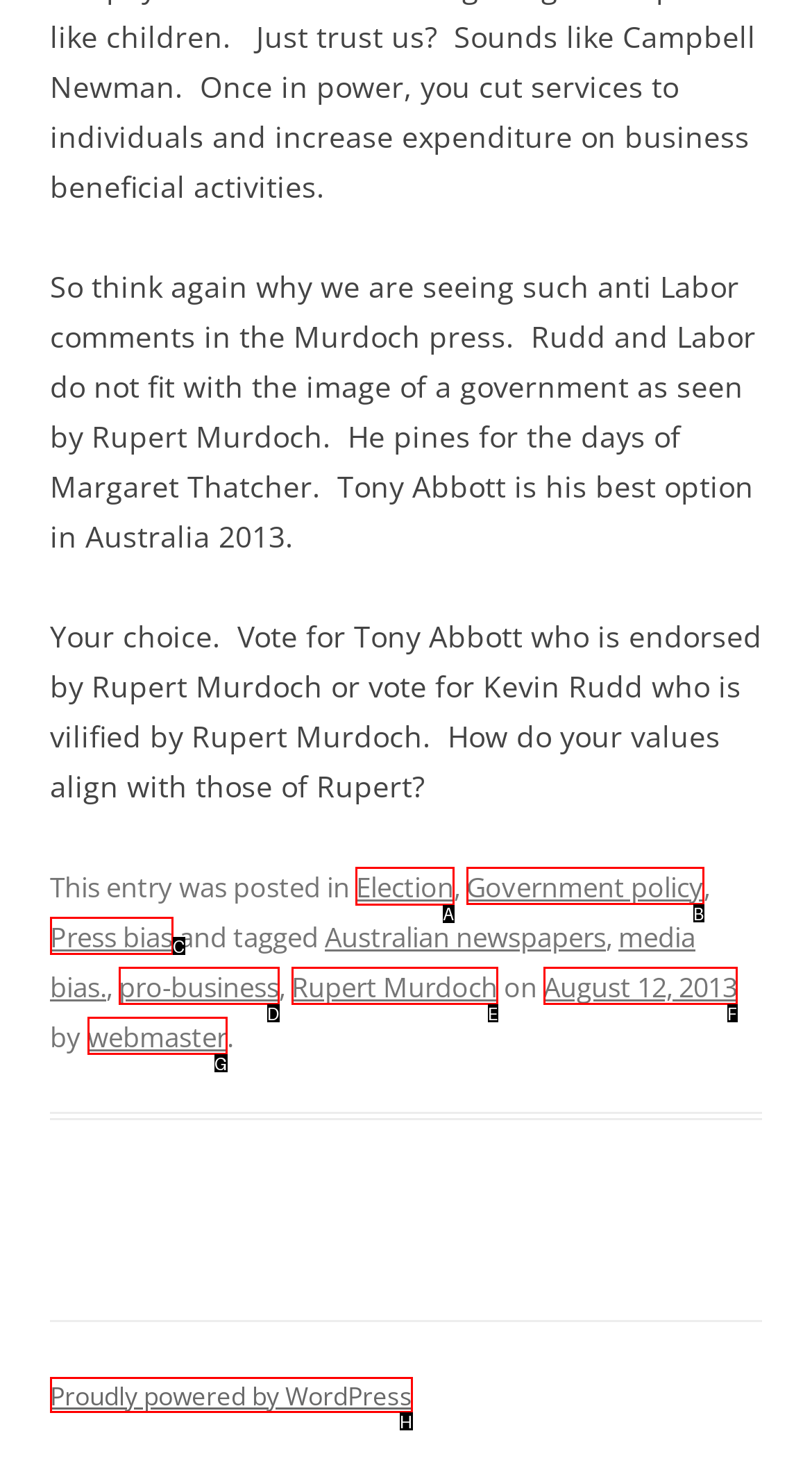Determine the HTML element to click for the instruction: Click the link to view posts about Election.
Answer with the letter corresponding to the correct choice from the provided options.

A